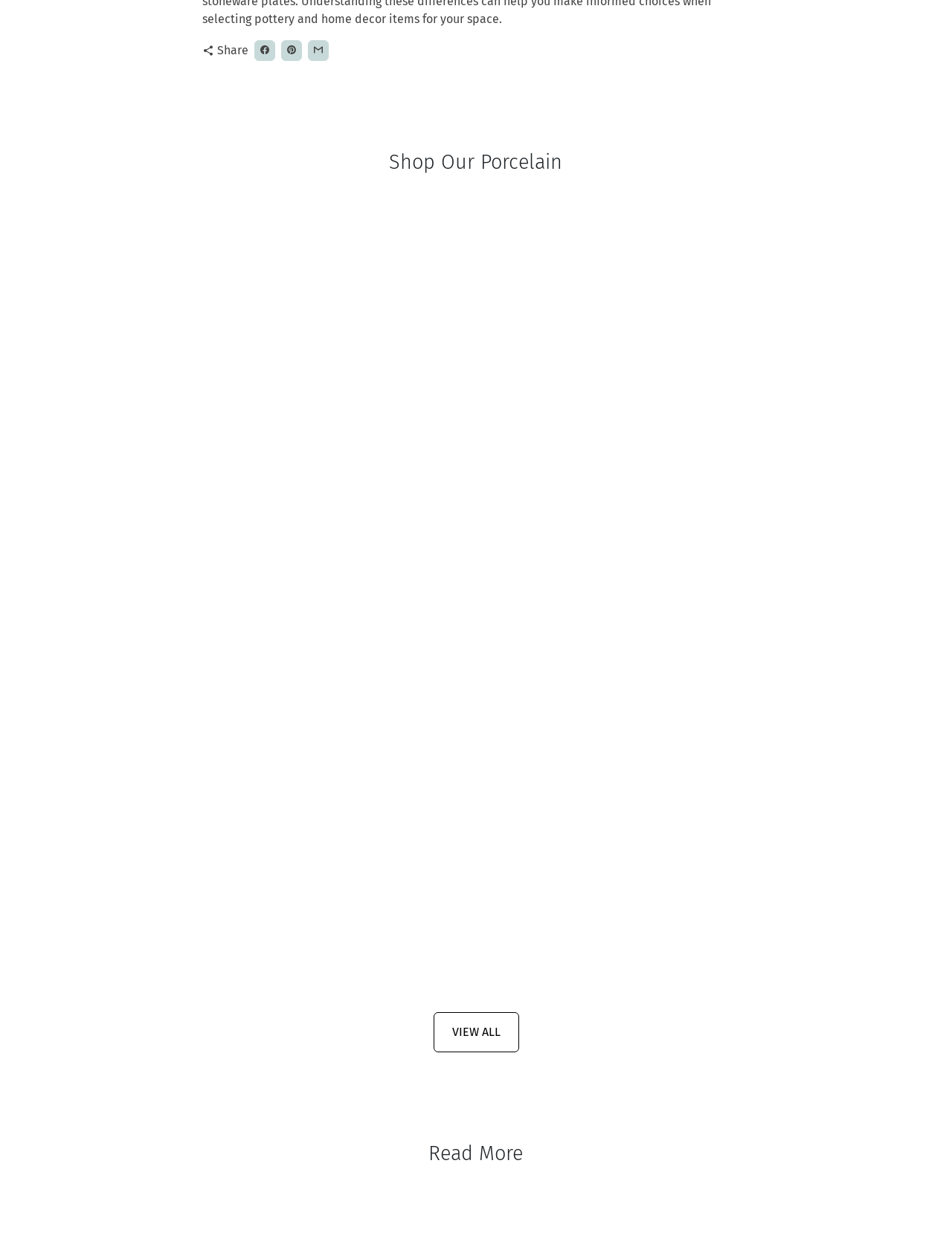Predict the bounding box coordinates of the area that should be clicked to accomplish the following instruction: "Enter email address". The bounding box coordinates should consist of four float numbers between 0 and 1, i.e., [left, top, right, bottom].

None